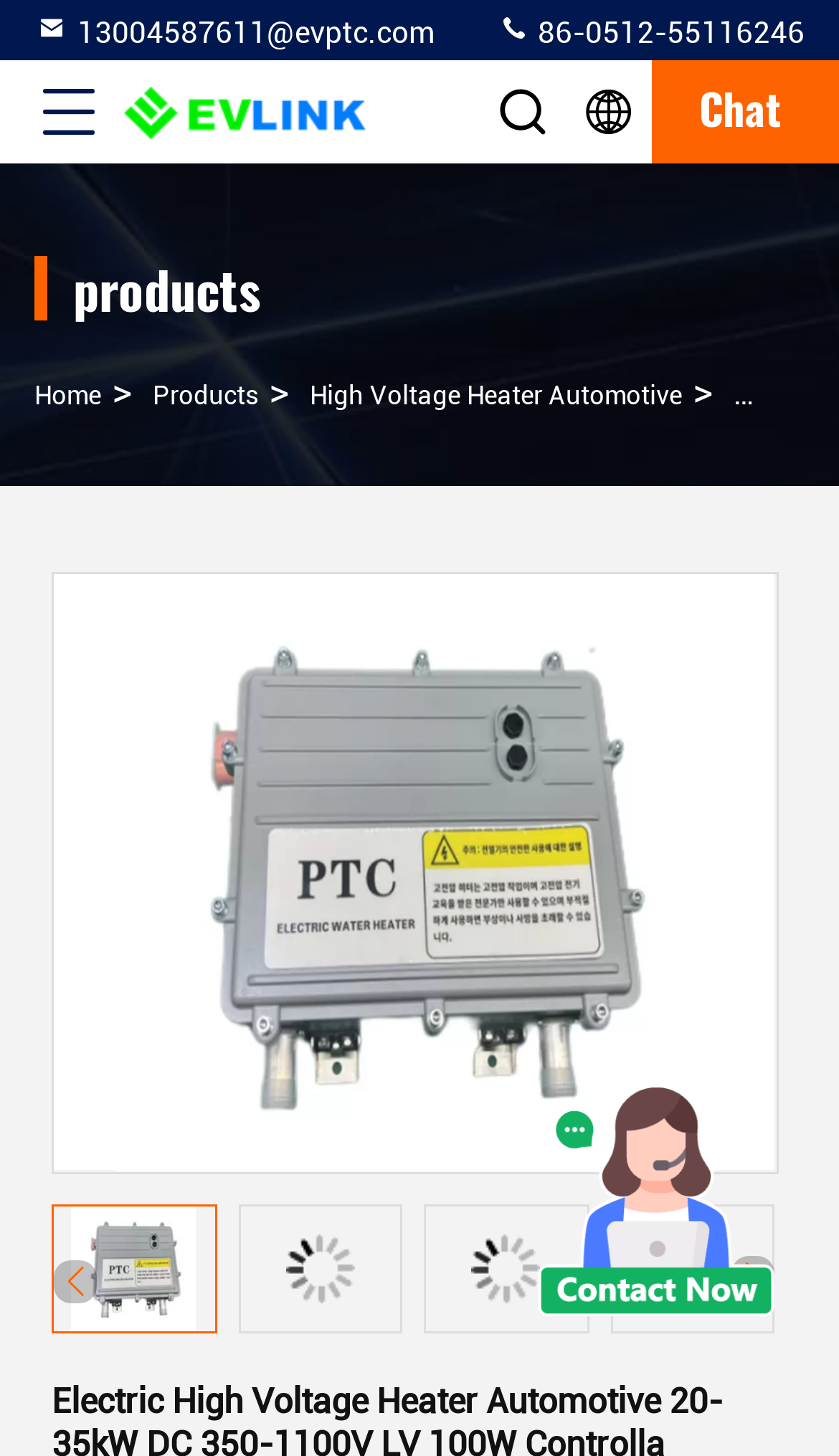What is the navigation element above 'products'?
Analyze the image and provide a thorough answer to the question.

I examined the link elements above the 'products' text and found that the navigation element is 'Home', which is likely a link to the website's homepage.